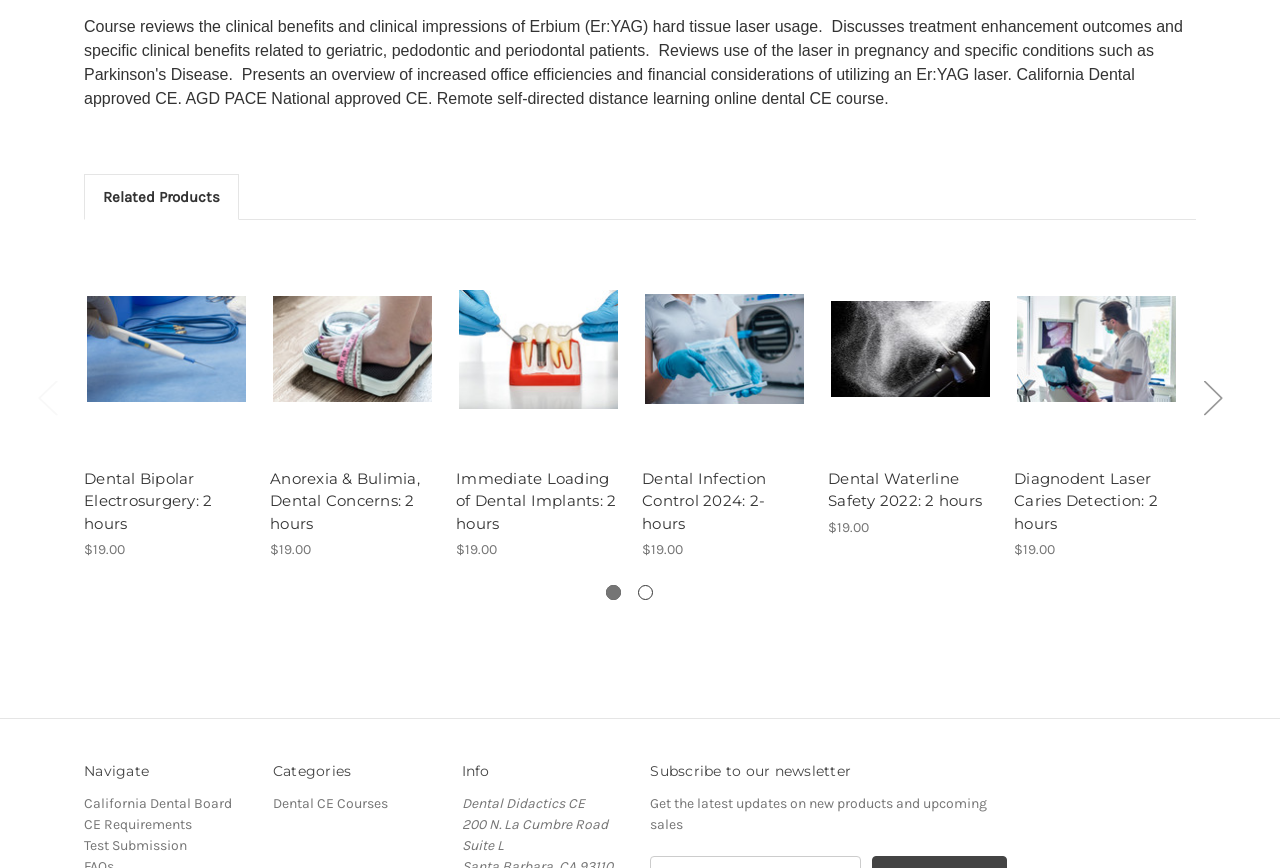Examine the image carefully and respond to the question with a detailed answer: 
How many products are listed on this page?

There are six article sections, each containing a product with a heading, image, and 'Add to Cart' button. These products are listed horizontally across the page.